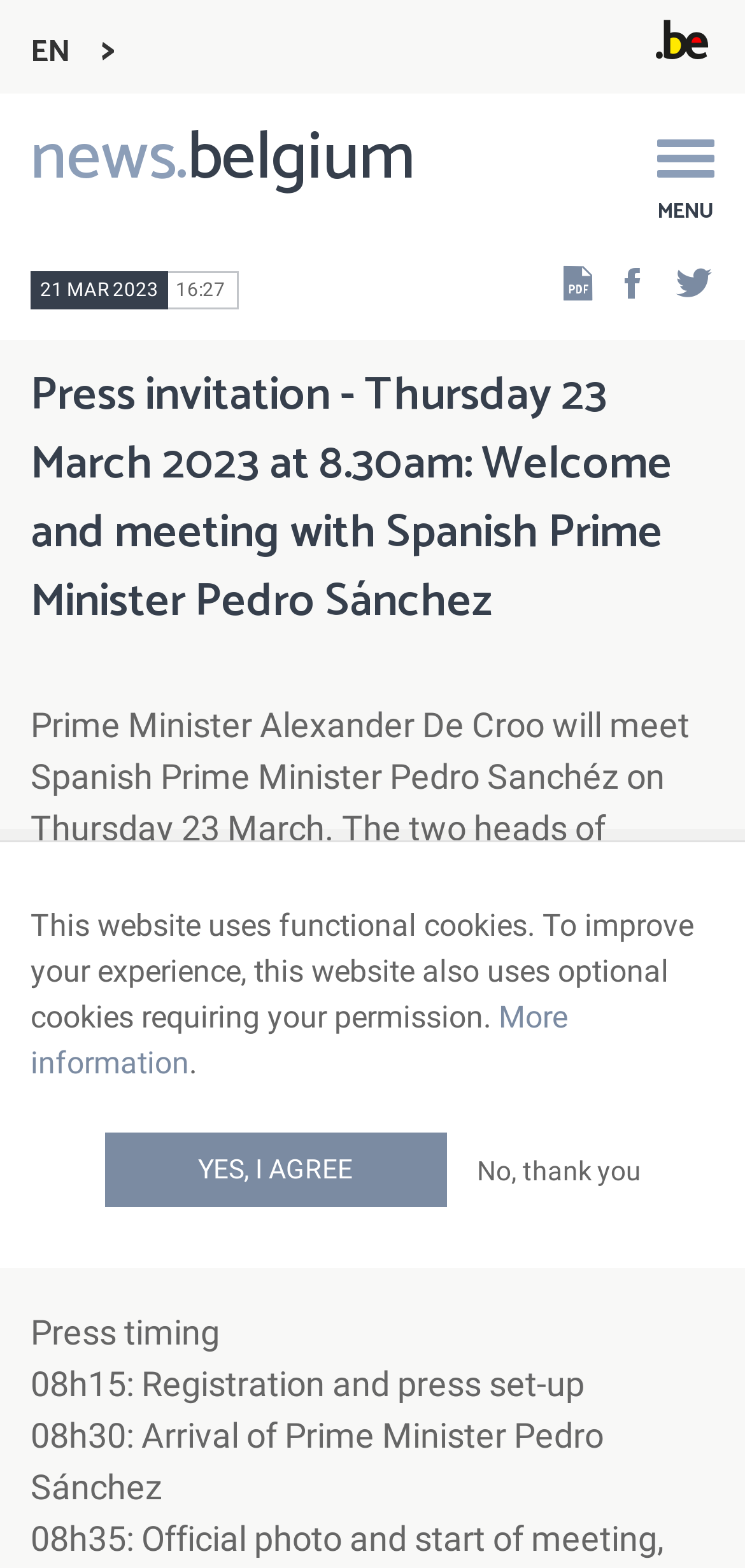Predict the bounding box of the UI element based on this description: "parent_node: Cart aria-label="Open navigation menu"".

None